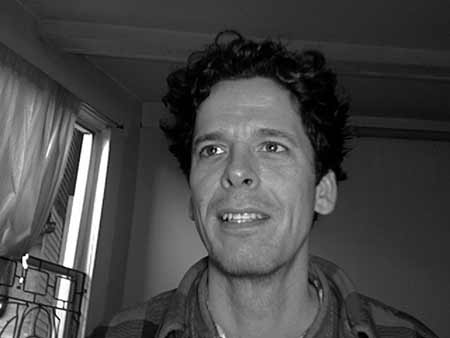Answer the following query with a single word or phrase:
What is Alex MacKenzie's area of expertise?

Media artistry